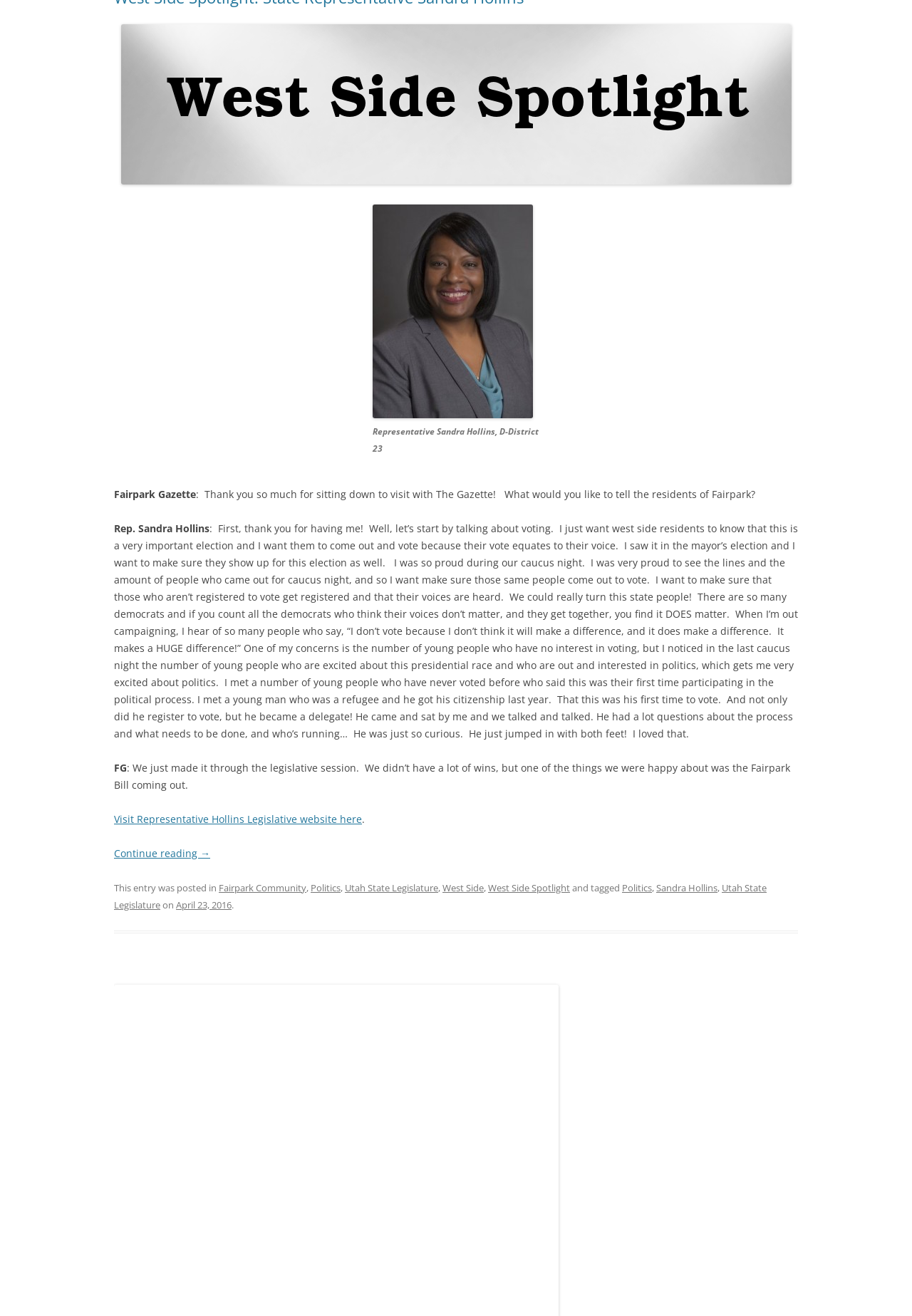Please determine the bounding box coordinates of the element to click in order to execute the following instruction: "View the West Side Spotlight page". The coordinates should be four float numbers between 0 and 1, specified as [left, top, right, bottom].

[0.535, 0.67, 0.625, 0.679]